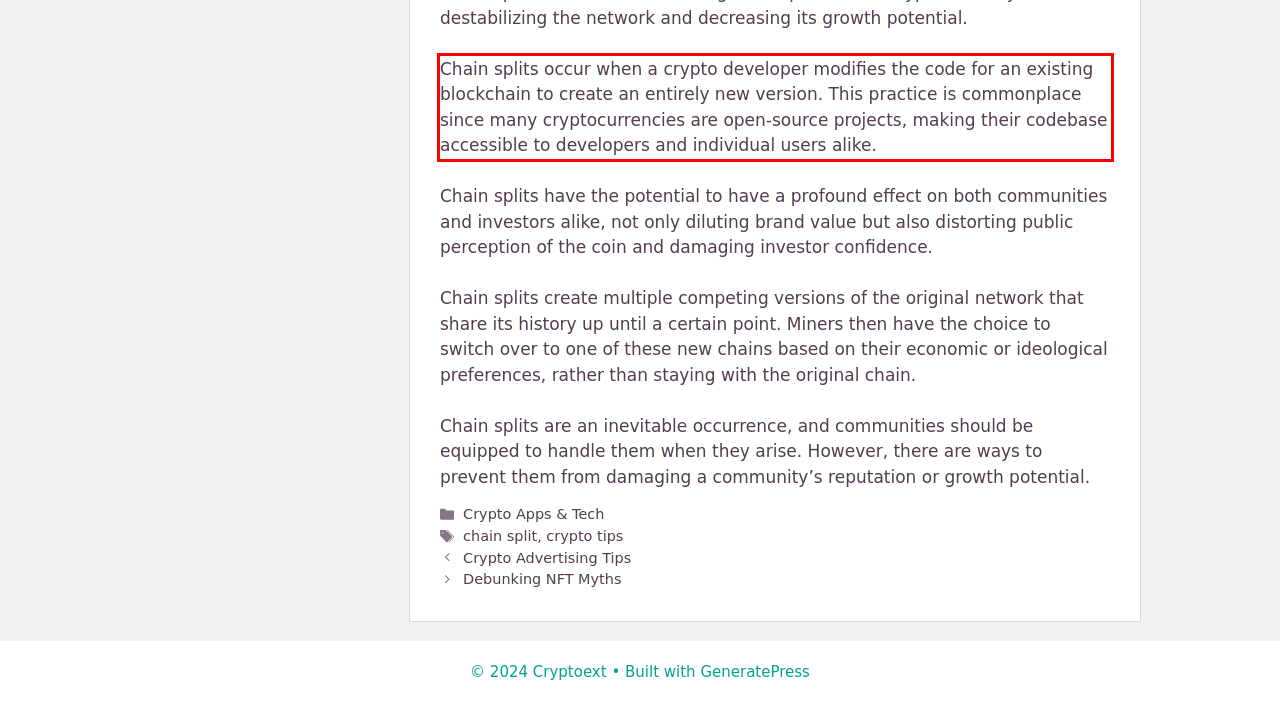From the provided screenshot, extract the text content that is enclosed within the red bounding box.

Chain splits occur when a crypto developer modifies the code for an existing blockchain to create an entirely new version. This practice is commonplace since many cryptocurrencies are open-source projects, making their codebase accessible to developers and individual users alike.